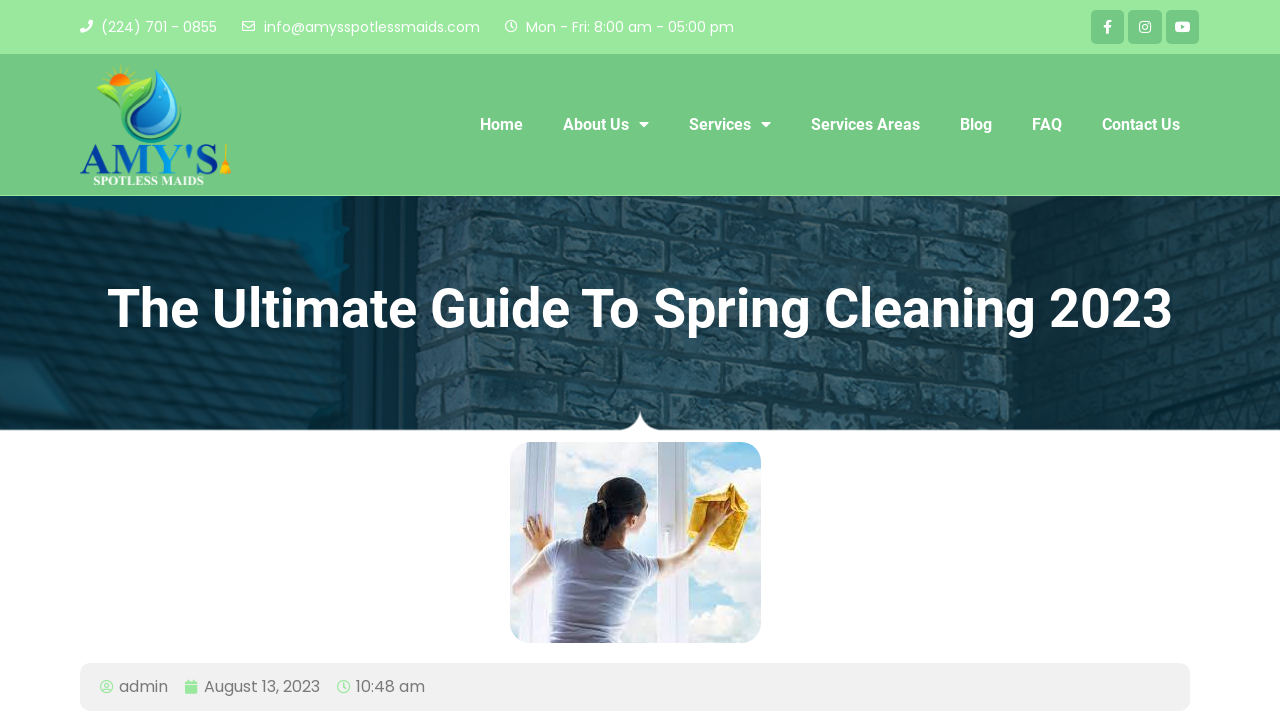Respond to the following question with a brief word or phrase:
What is the topic of the main content on the webpage?

Spring Cleaning